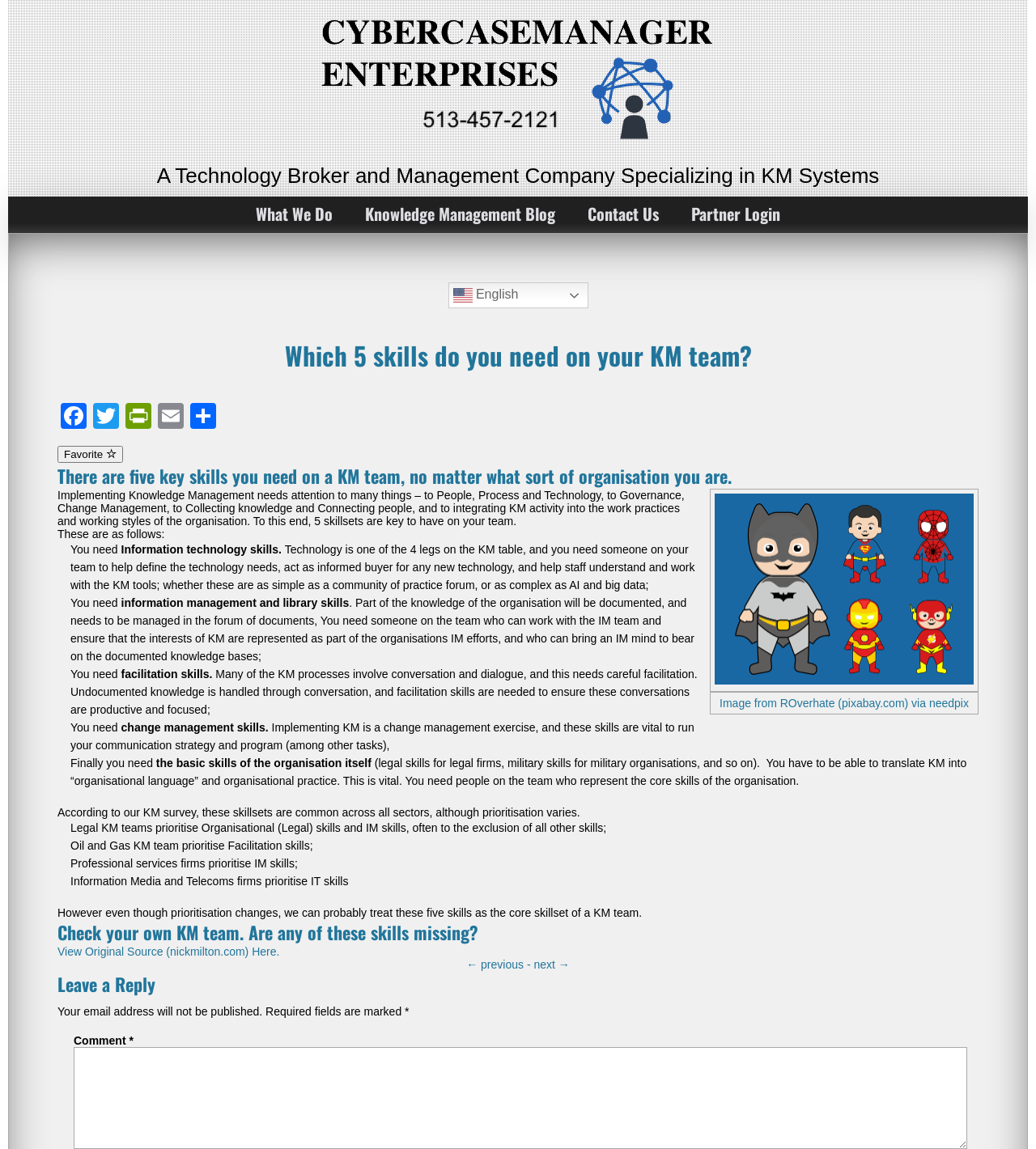Determine the bounding box coordinates for the HTML element mentioned in the following description: "View Original Source (nickmilton.com) Here.". The coordinates should be a list of four floats ranging from 0 to 1, represented as [left, top, right, bottom].

[0.055, 0.823, 0.27, 0.834]